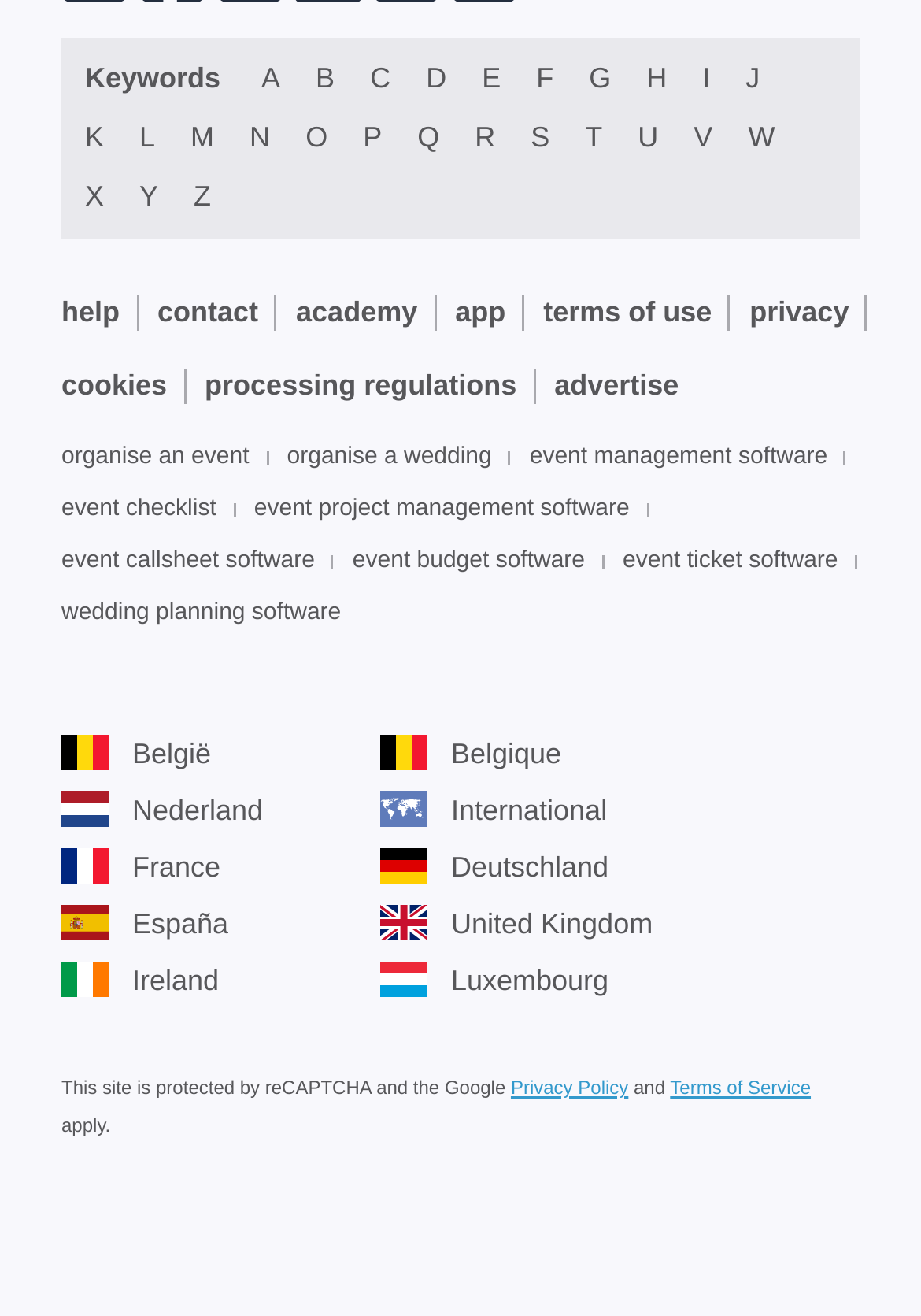What is the purpose of the 'Download on the App Store' link?
Provide an in-depth and detailed explanation in response to the question.

The 'Download on the App Store' link is likely used to allow users to download a mobile app related to the website. This is inferred from the common convention of having such links on websites that offer mobile apps, and the fact that it is an image of the App Store logo.